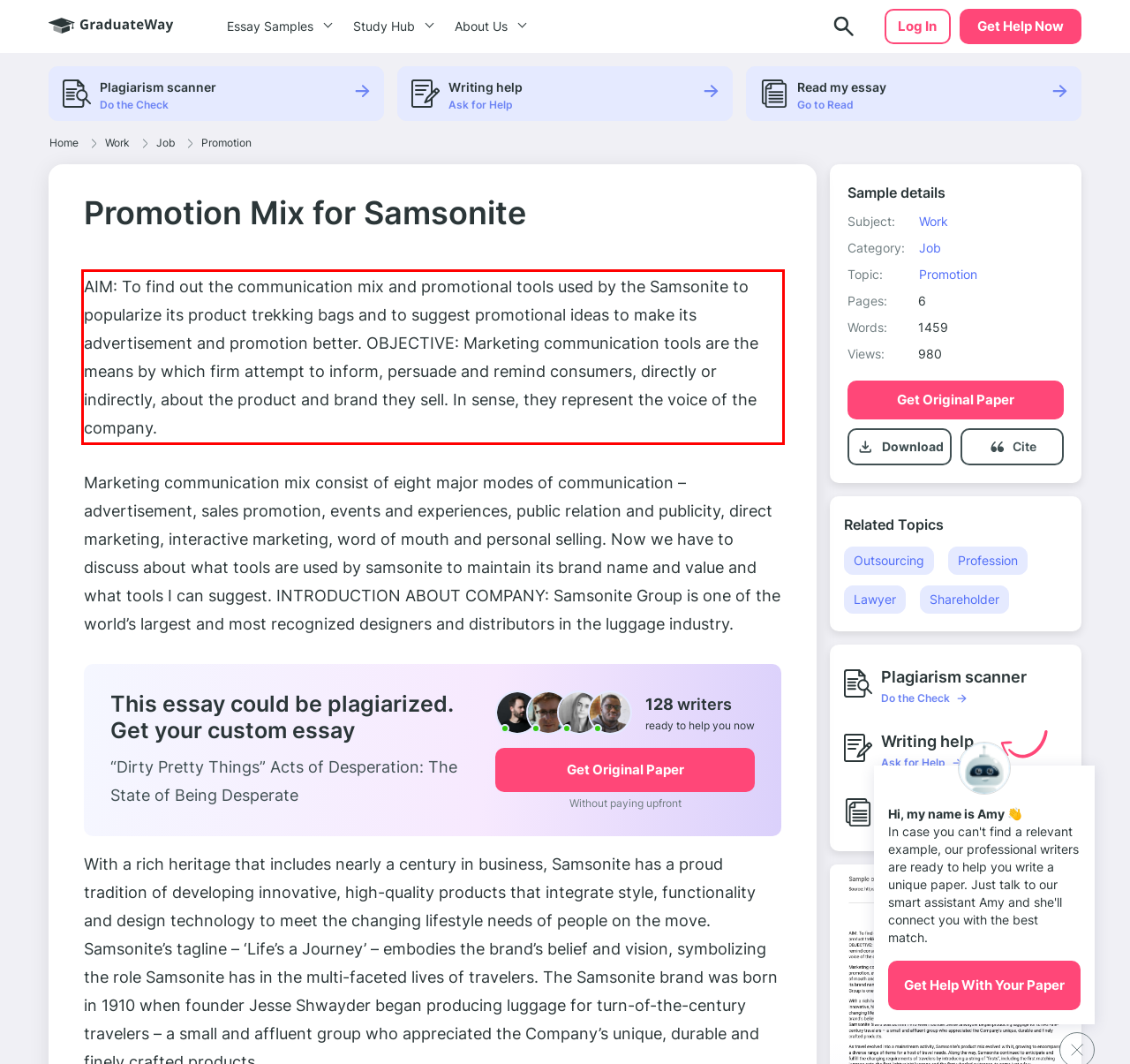Please analyze the provided webpage screenshot and perform OCR to extract the text content from the red rectangle bounding box.

AIM: To find out the communication mix and promotional tools used by the Samsonite to popularize its product trekking bags and to suggest promotional ideas to make its advertisement and promotion better. OBJECTIVE: Marketing communication tools are the means by which firm attempt to inform, persuade and remind consumers, directly or indirectly, about the product and brand they sell. In sense, they represent the voice of the company.